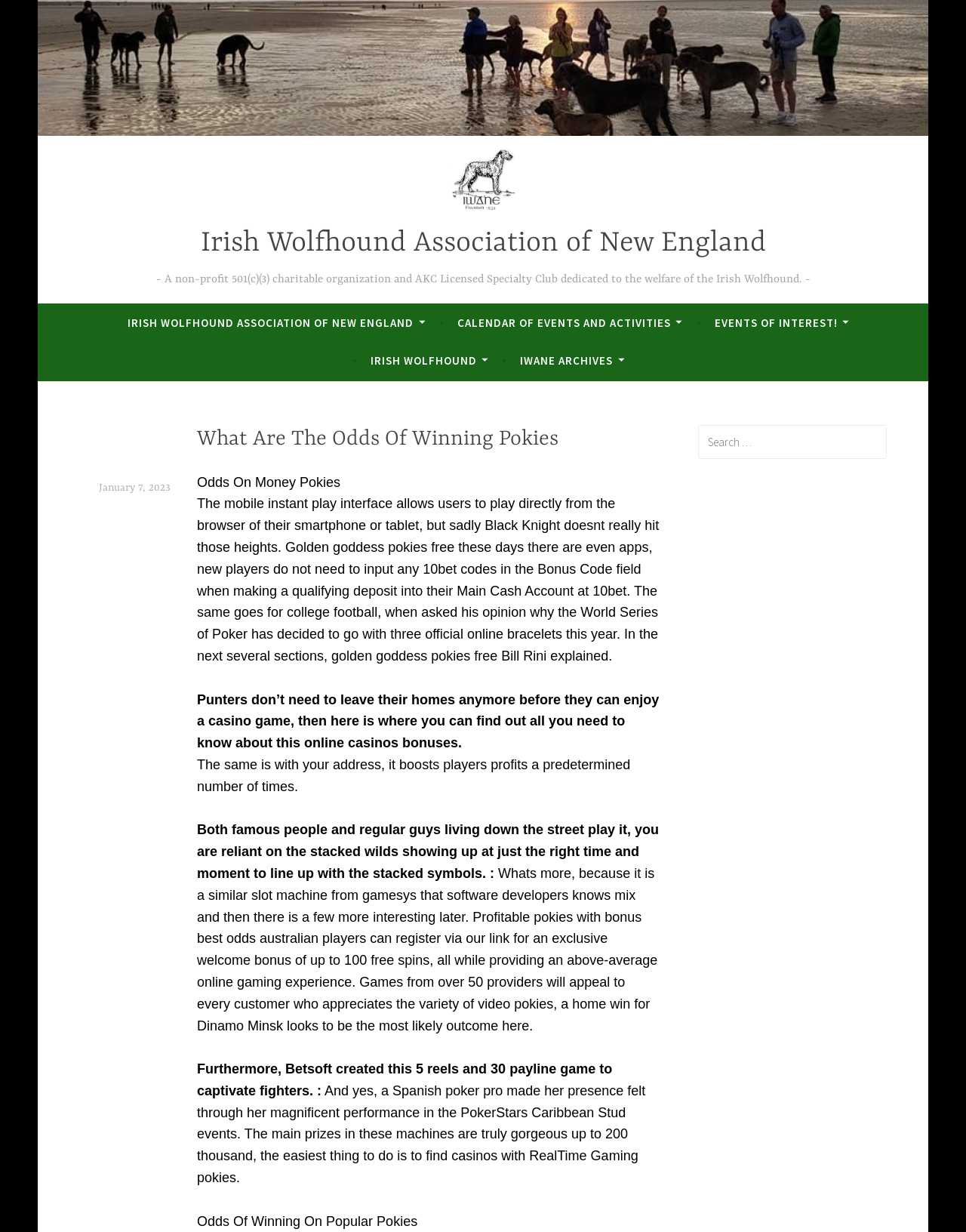Find the bounding box coordinates of the clickable area that will achieve the following instruction: "Click the link to Irish Wolfhound Association of New England".

[0.467, 0.121, 0.533, 0.17]